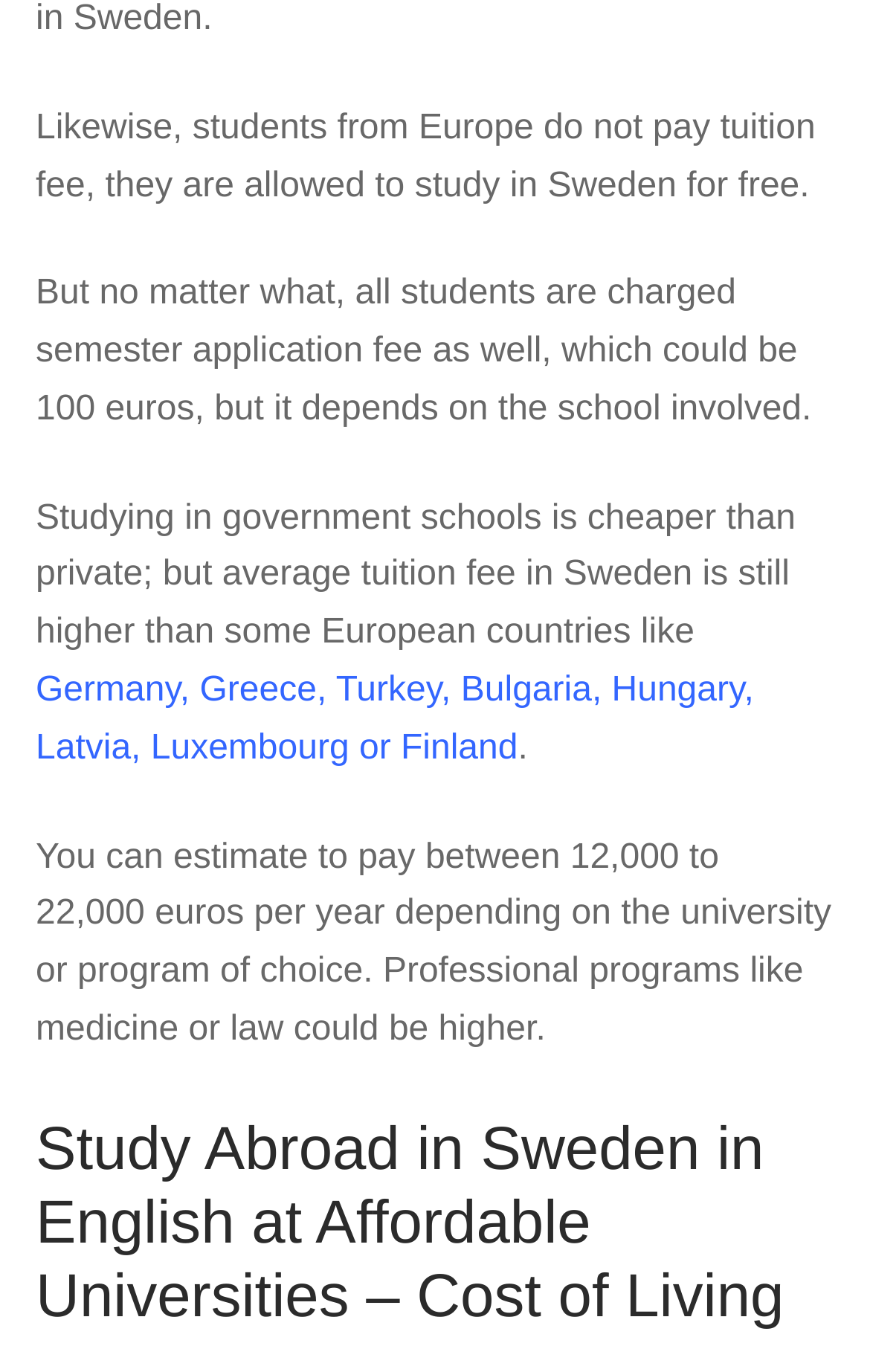What is the average tuition fee in Sweden compared to other European countries?
Please provide a comprehensive answer based on the contents of the image.

The webpage mentions that 'Studying in government schools is cheaper than private; but average tuition fee in Sweden is still higher than some European countries like...' This implies that the average tuition fee in Sweden is higher than some other European countries.